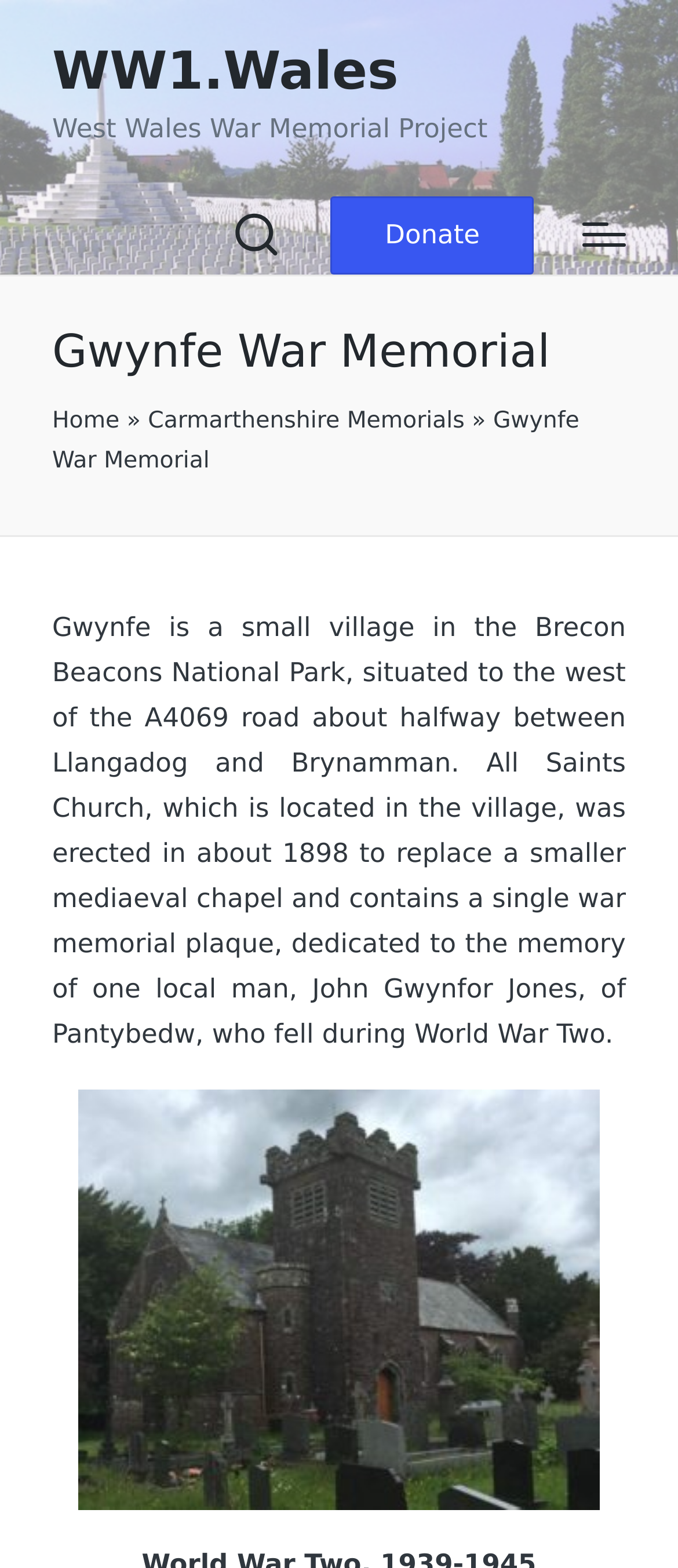Extract the bounding box coordinates for the UI element described as: "Carmarthenshire Memorials".

[0.218, 0.257, 0.685, 0.283]